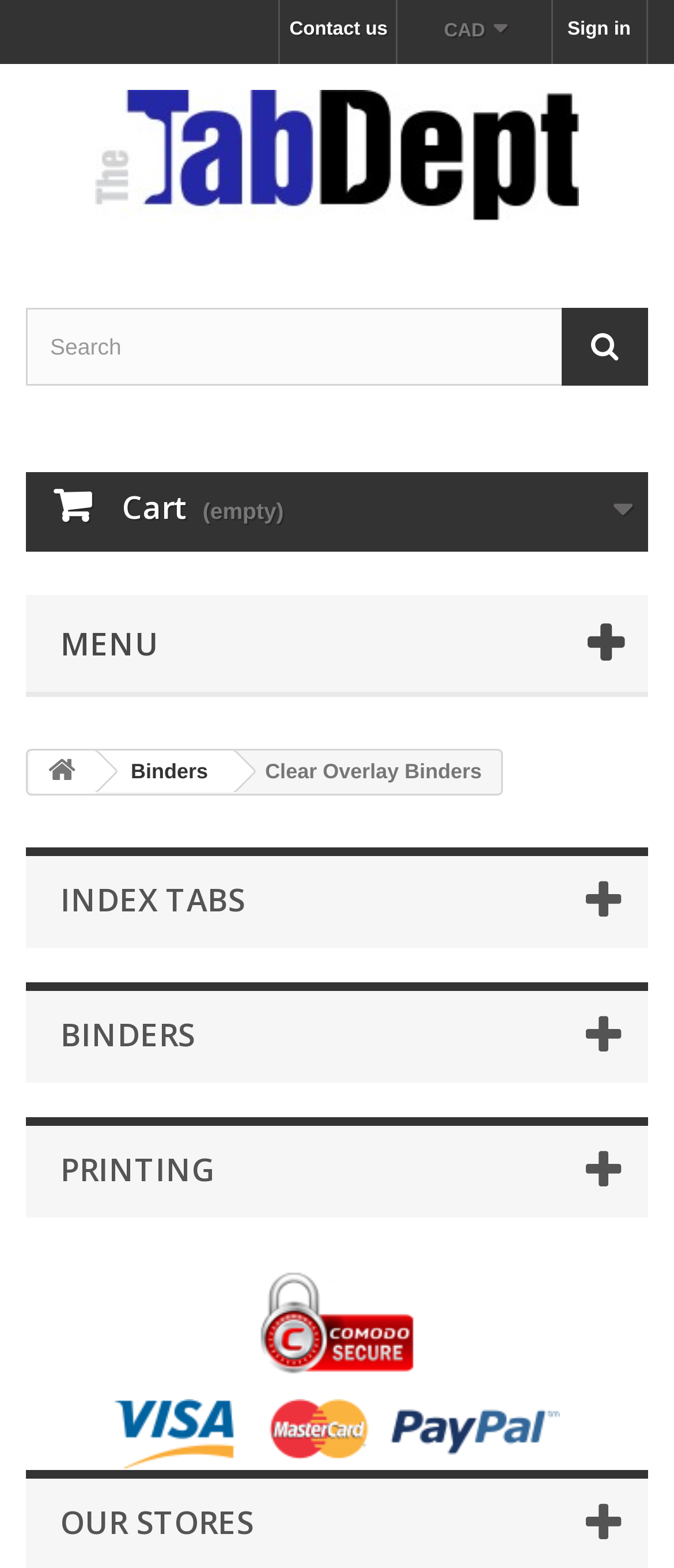Answer the following inquiry with a single word or phrase:
What is the function of the button with the magnifying glass icon?

Search button